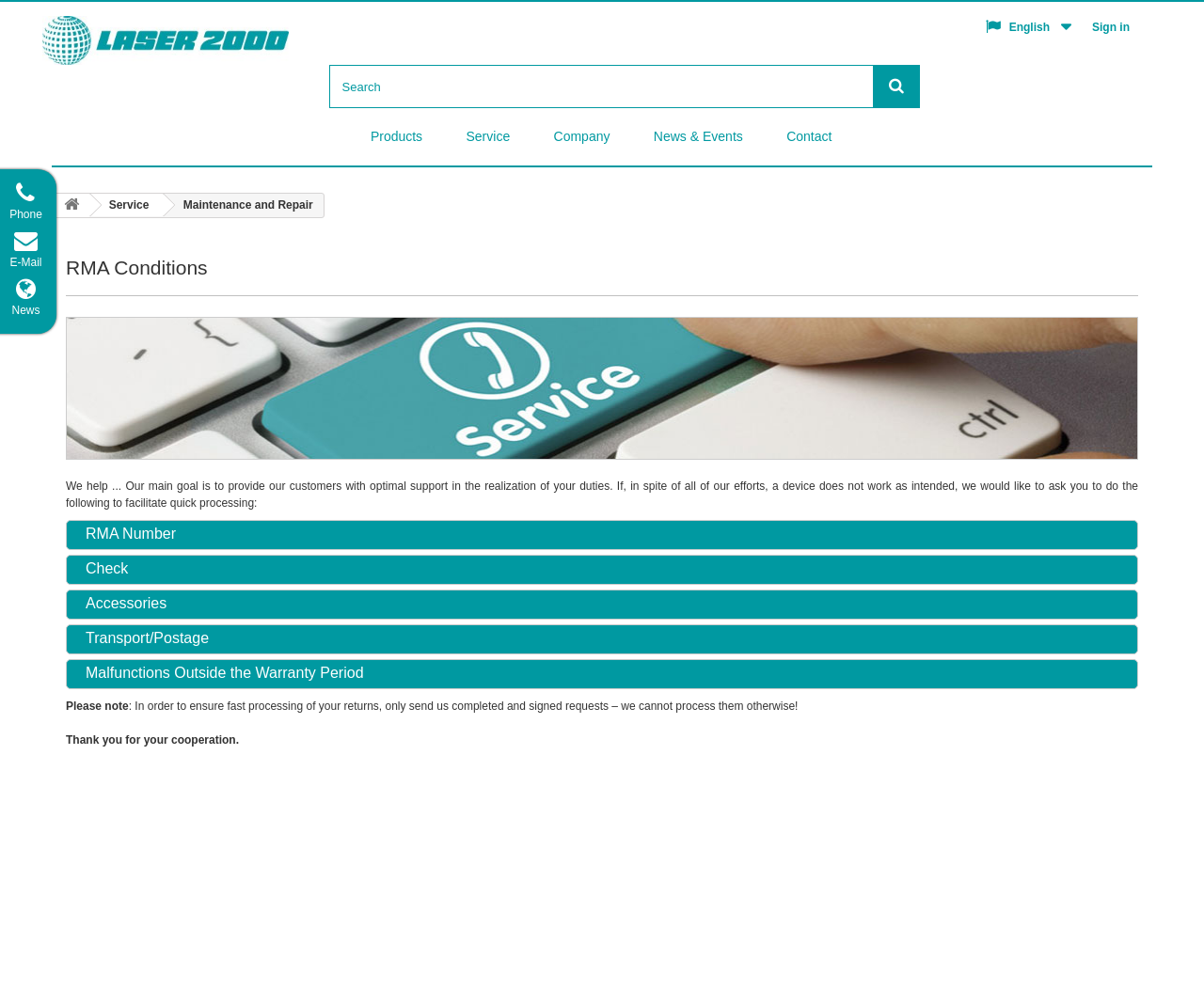What is the purpose of the RMA number?
Using the visual information from the image, give a one-word or short-phrase answer.

For quick processing